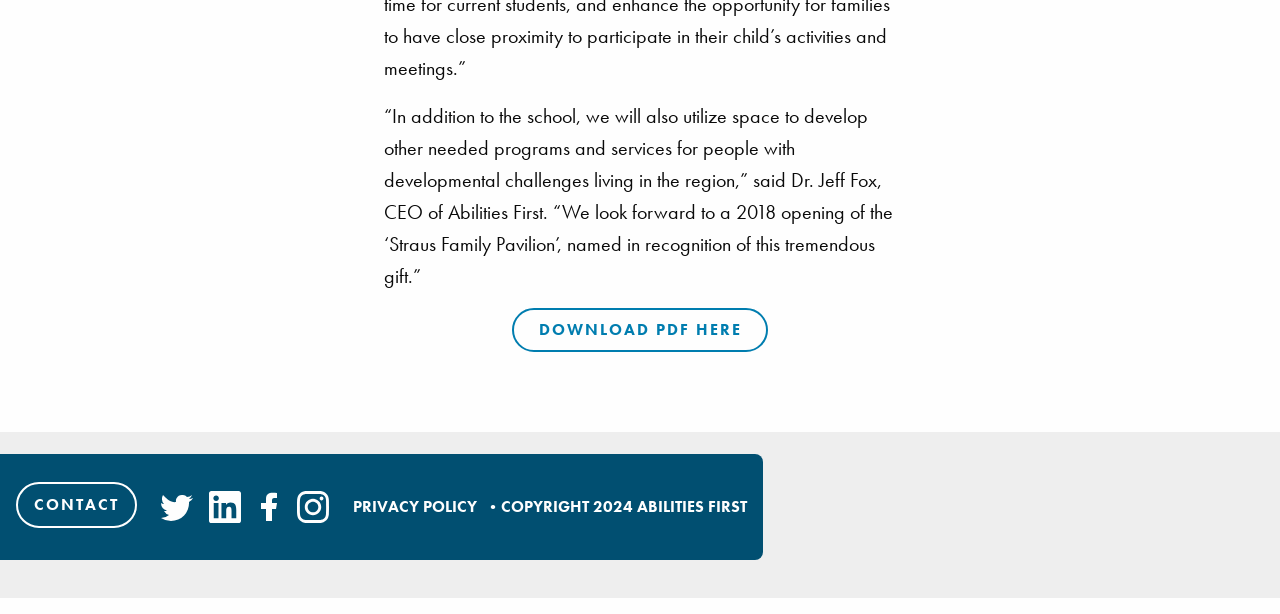Determine the bounding box coordinates of the clickable element to complete this instruction: "visit the news page". Provide the coordinates in the format of four float numbers between 0 and 1, [left, top, right, bottom].

None